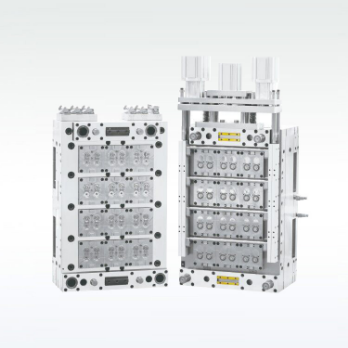Provide a thorough description of what you see in the image.

The image showcases an advanced plastic flip top cap mold, designed for high-efficiency production of flip top caps commonly used in plastic bottles. Featuring a dual-cavity structure, the mold is equipped with multiple chambers for producing several caps simultaneously, enhancing productivity. The intricate detailing in the machinery reflects modern manufacturing techniques, emphasizing precision and durability essential for creating reliable product closures. This mold is a key tool for manufacturers focusing on quality and rapid production in their operations. The sleek, metallic finish highlights the mold's robust construction, suited for long-term use in the plastic molding industry.